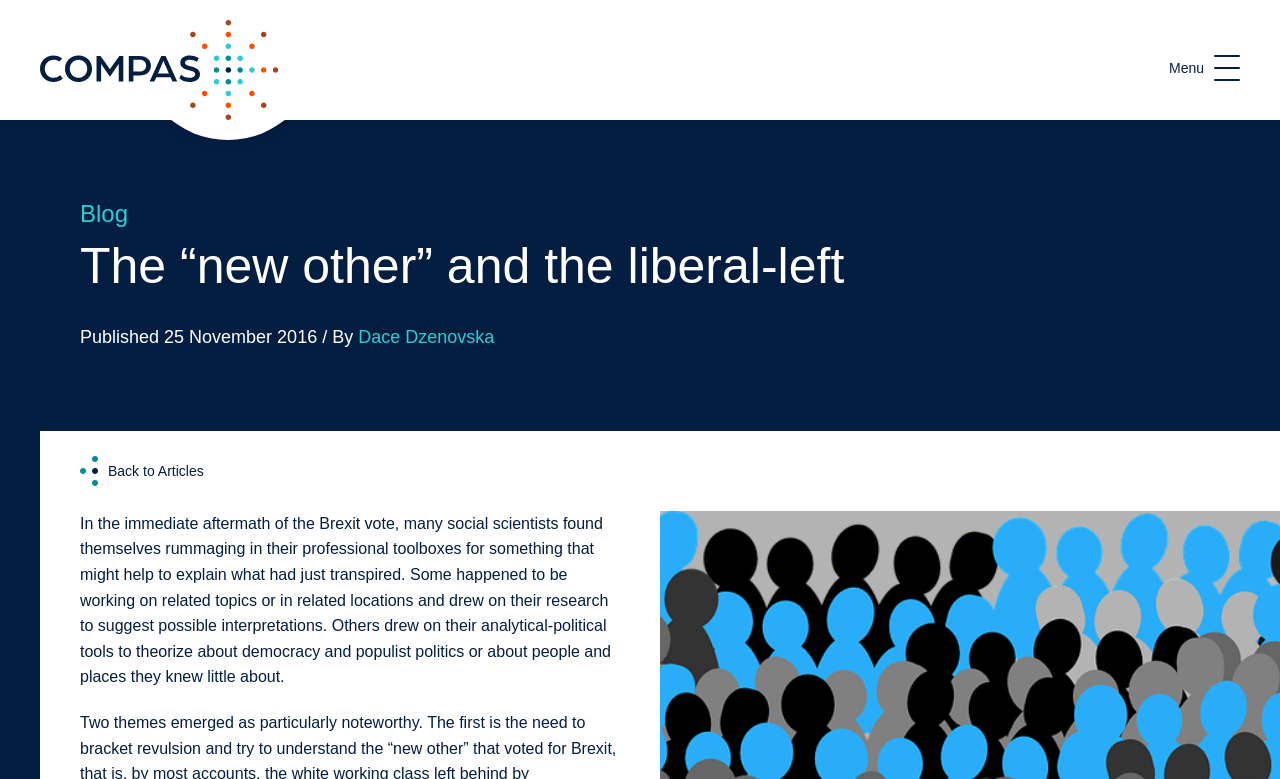Identify the main title of the webpage and generate its text content.

The “new other” and the liberal-left